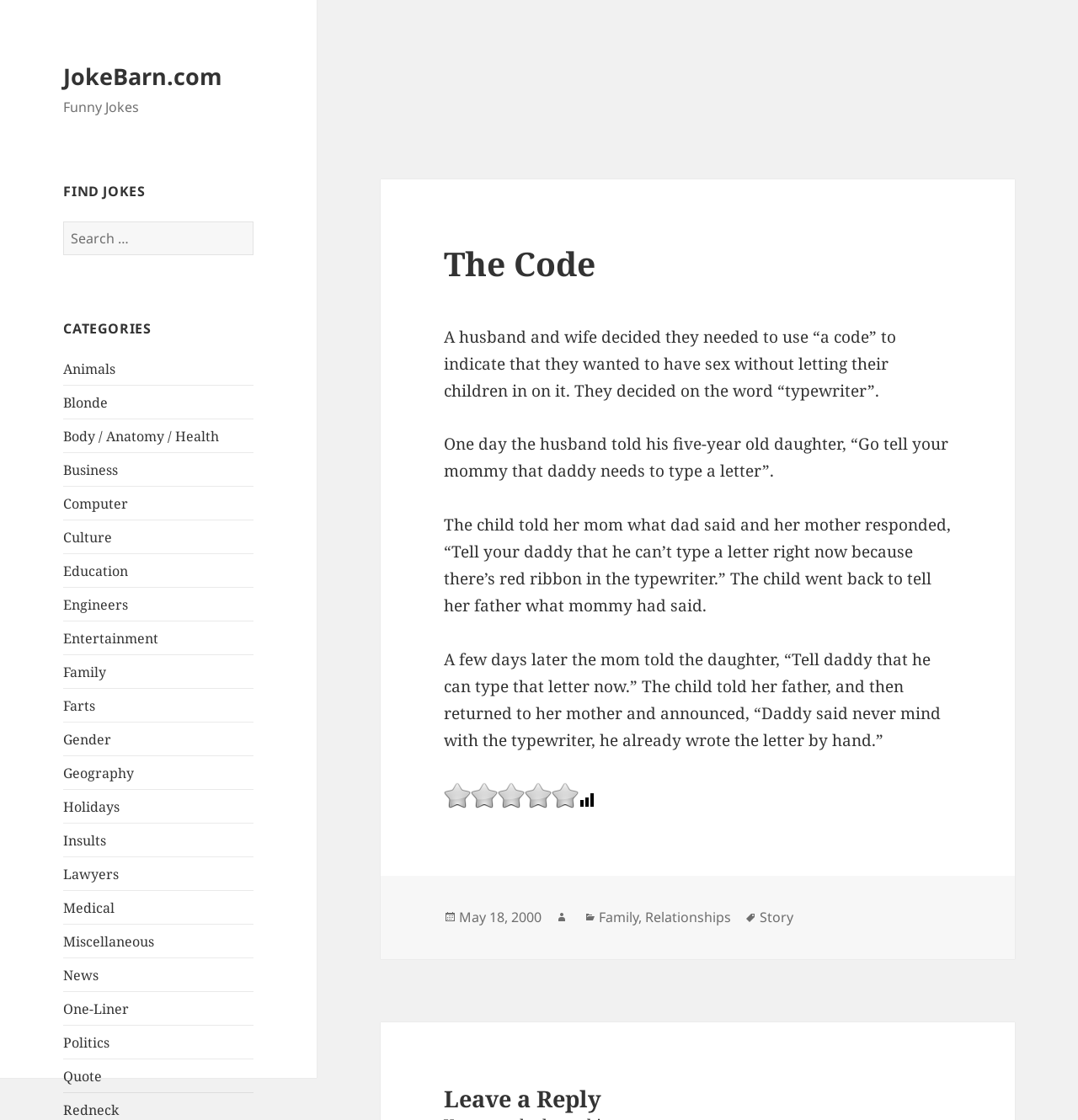Locate the bounding box coordinates of the clickable area needed to fulfill the instruction: "Read the joke about the husband and wife".

[0.412, 0.291, 0.831, 0.358]